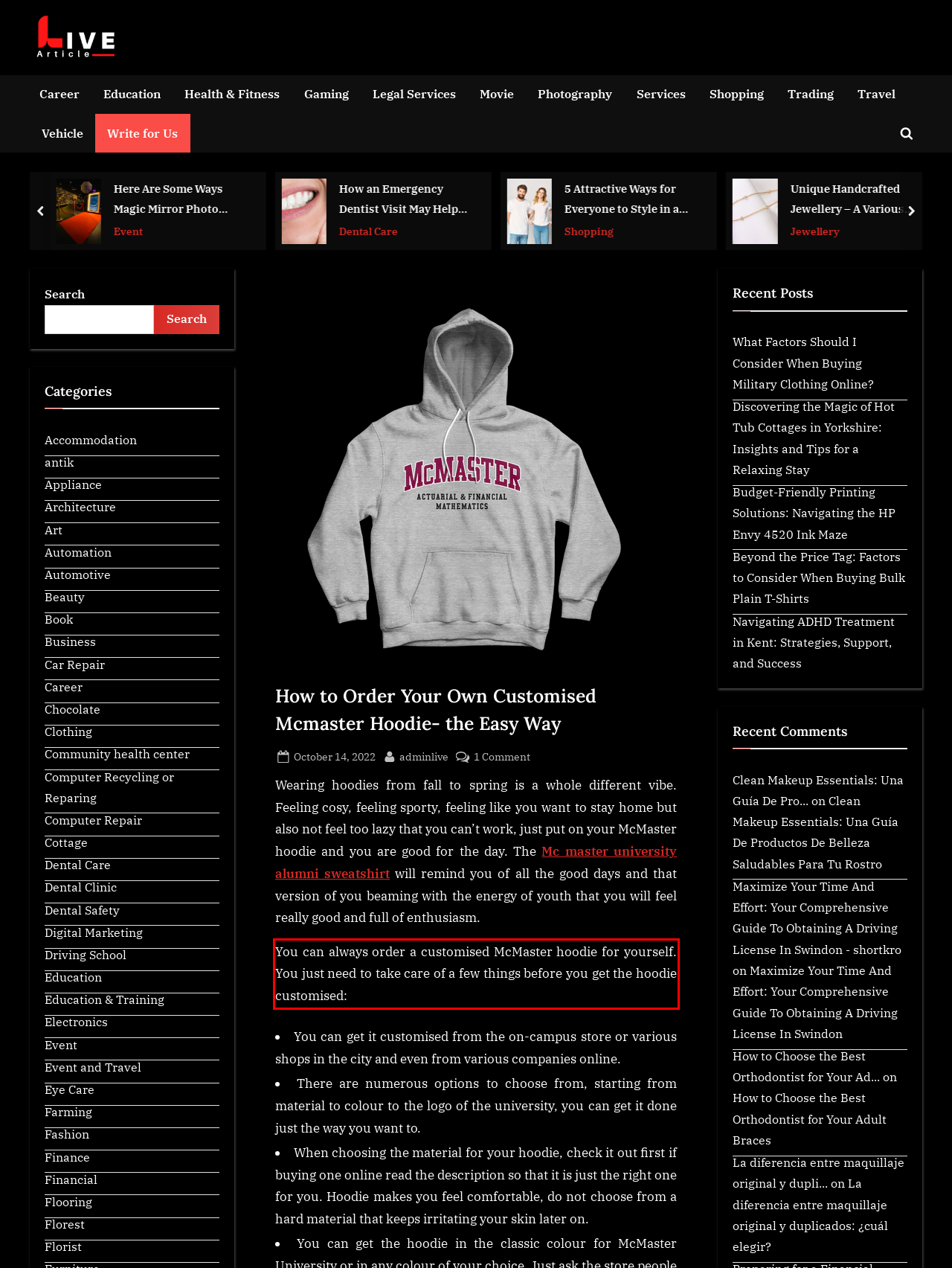Inspect the webpage screenshot that has a red bounding box and use OCR technology to read and display the text inside the red bounding box.

You can always order a customised McMaster hoodie for yourself. You just need to take care of a few things before you get the hoodie customised: